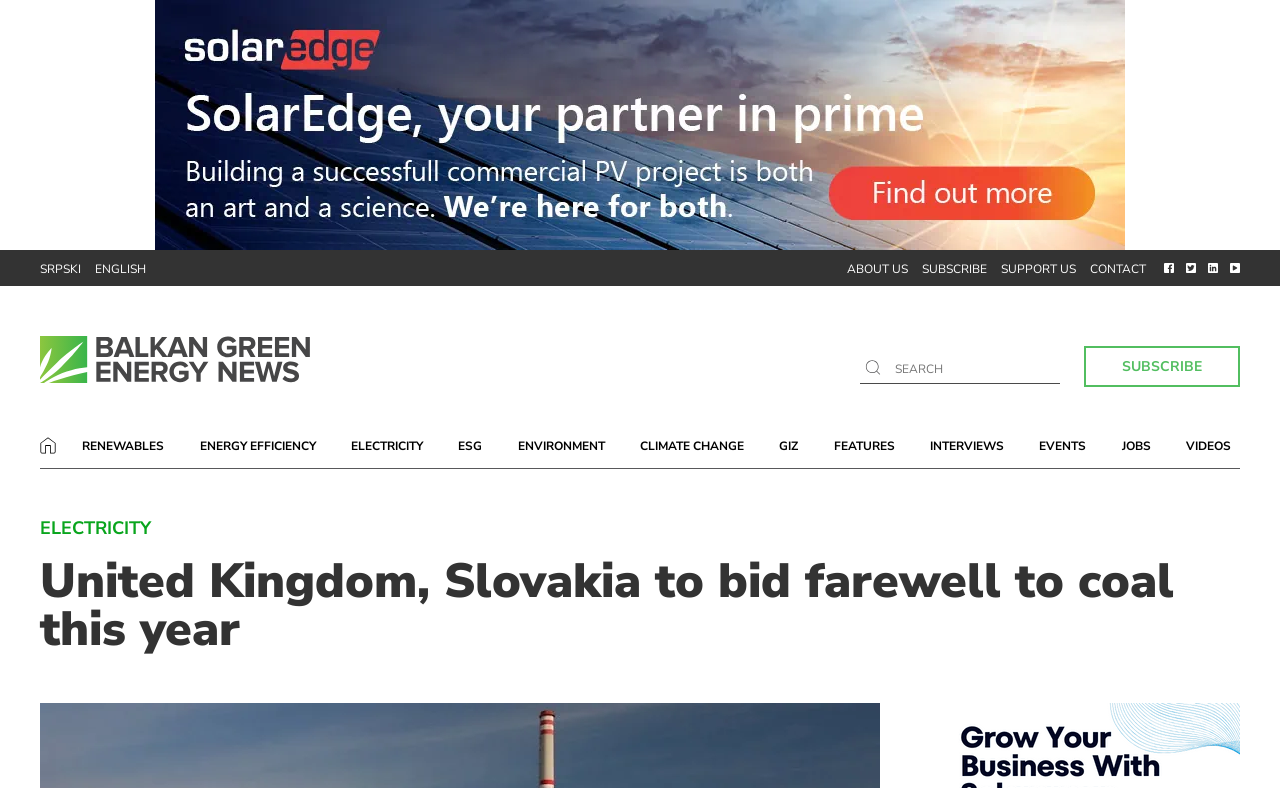Specify the bounding box coordinates (top-left x, top-left y, bottom-right x, bottom-right y) of the UI element in the screenshot that matches this description: Srpski

[0.031, 0.331, 0.063, 0.352]